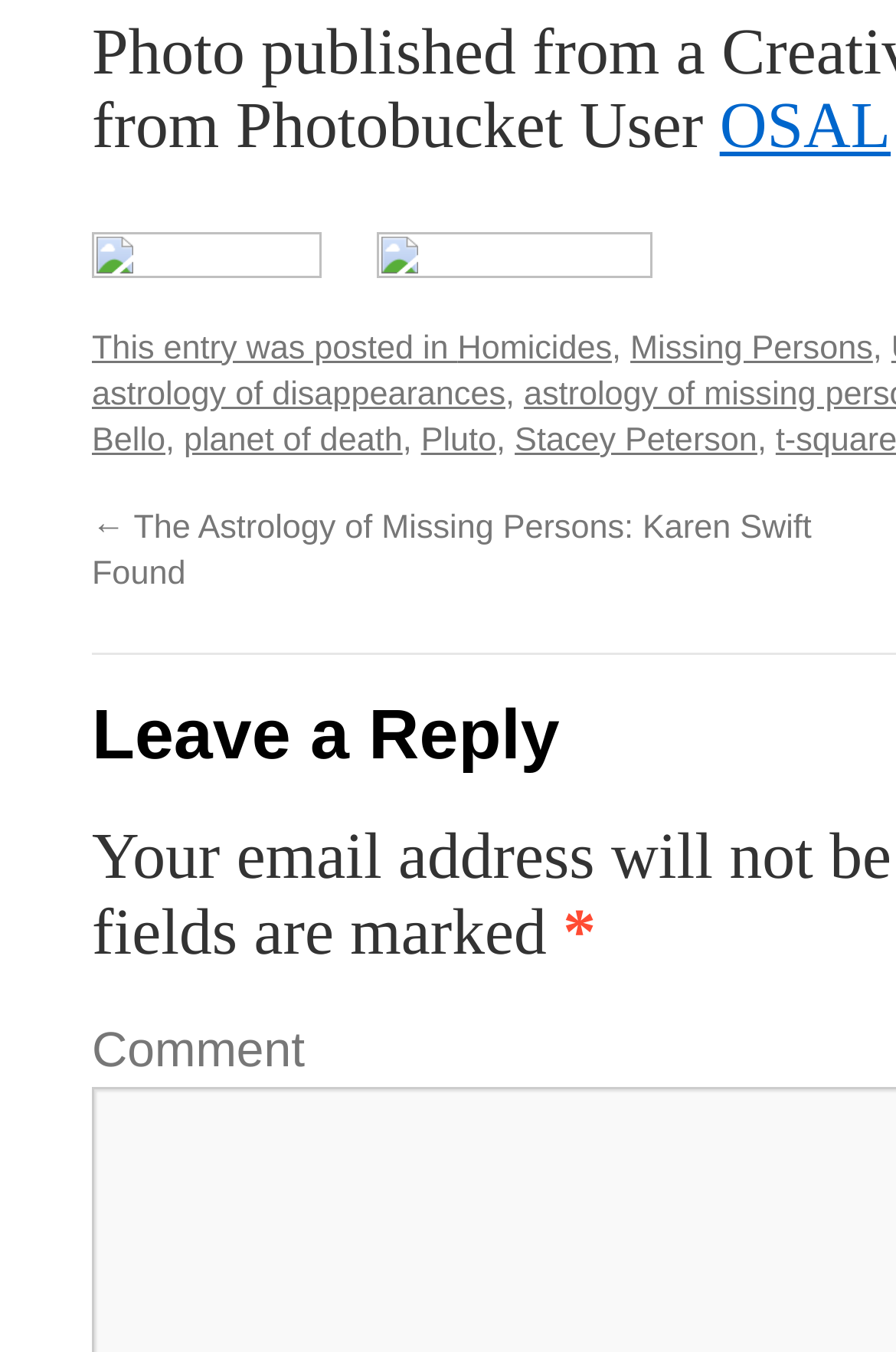Identify the bounding box coordinates for the region of the element that should be clicked to carry out the instruction: "Explore the planet of death". The bounding box coordinates should be four float numbers between 0 and 1, i.e., [left, top, right, bottom].

[0.205, 0.313, 0.449, 0.34]